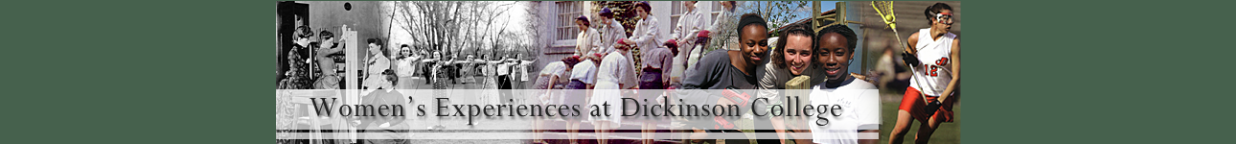Respond to the question below with a single word or phrase:
What is the main theme of the collection?

Women's experiences at Dickinson College